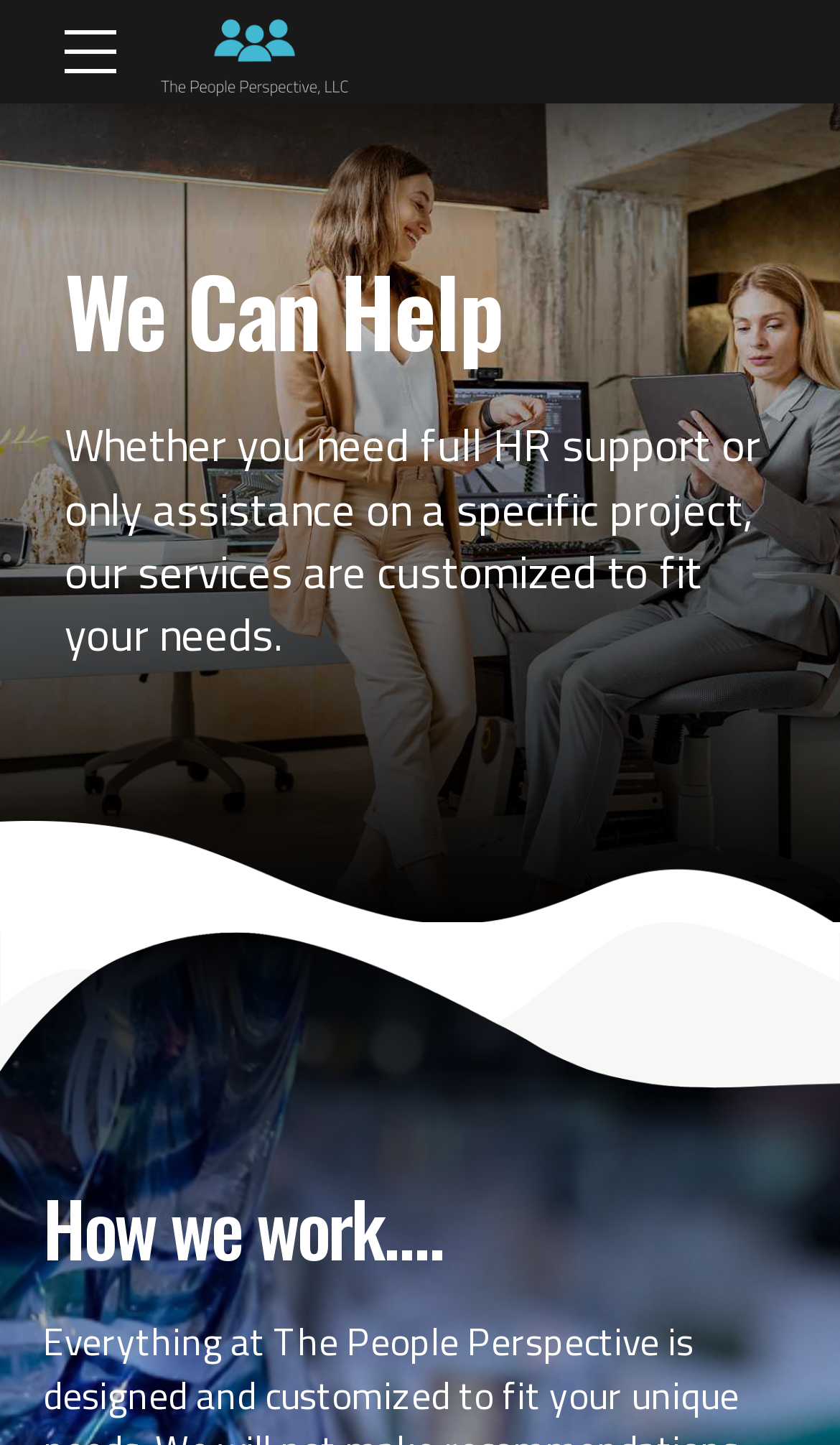What is the purpose of the images?
We need a detailed and exhaustive answer to the question. Please elaborate.

The images on the webpage are used as section dividers, separating the different sections of the webpage, as indicated by their IDs 'bt_bb_section_bottom_section_coverage_image' and 'bt_bb_section_top_section_coverage_image'.